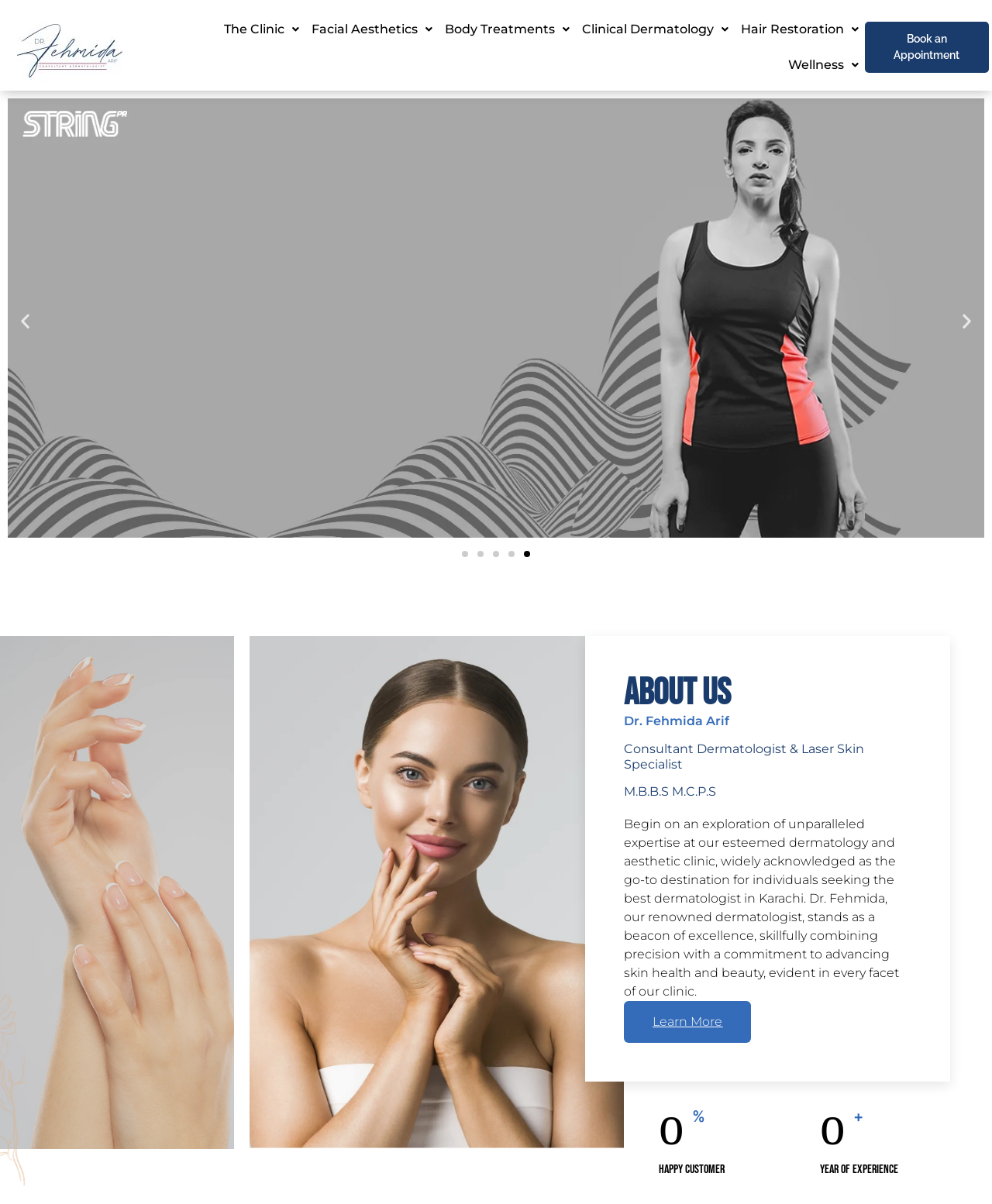Use a single word or phrase to answer the question: 
What is the purpose of the 'Book an Appointment' link?

To book an appointment